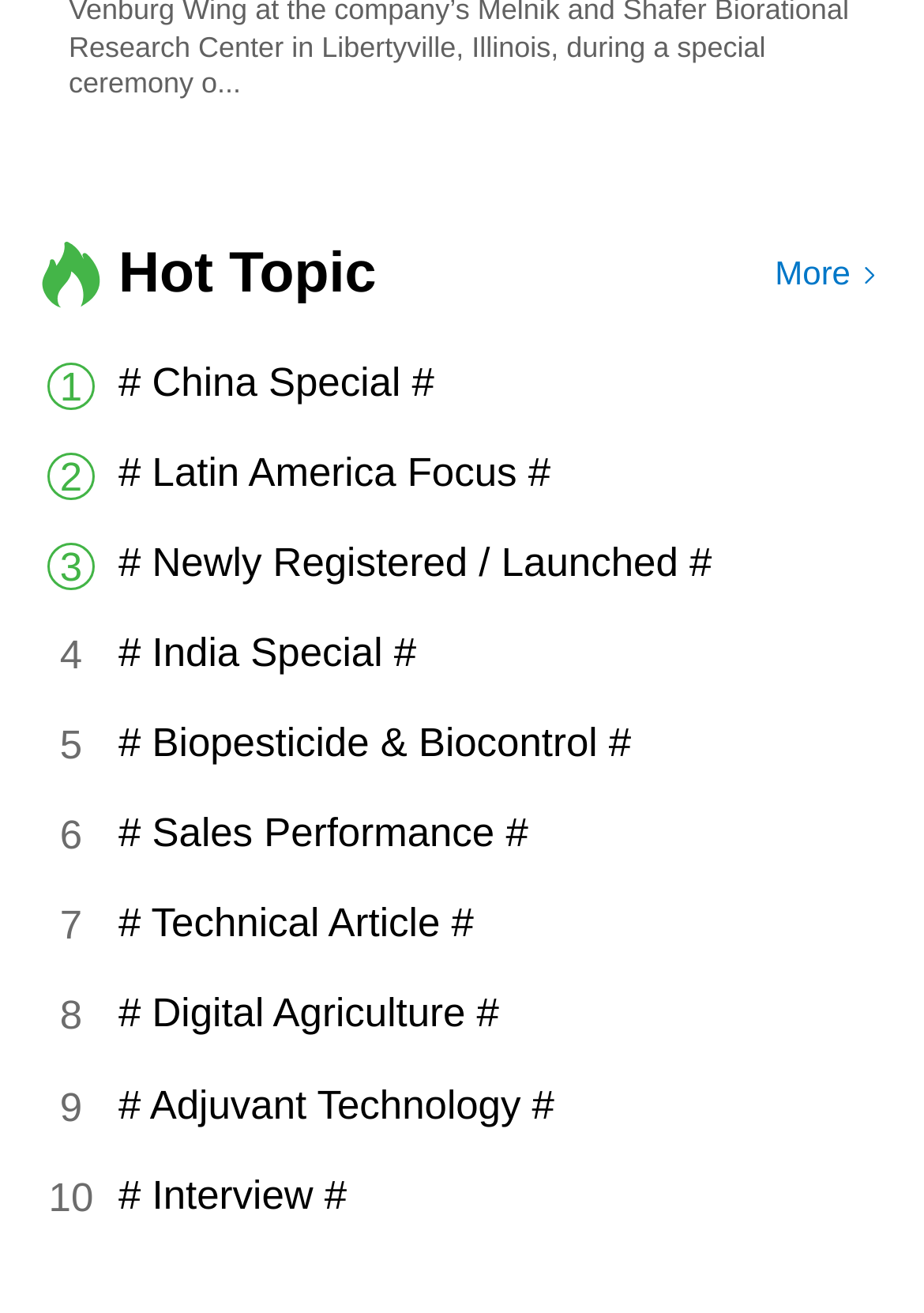Look at the image and answer the question in detail:
What is the category of the topic 'Latin America Focus'?

The category of the topic 'Latin America Focus' is 'Hot Topic' because it is listed under the 'Hot Topic More' heading, indicated by the bounding box coordinates [0.038, 0.187, 0.962, 0.231] and OCR text 'Hot Topic More'